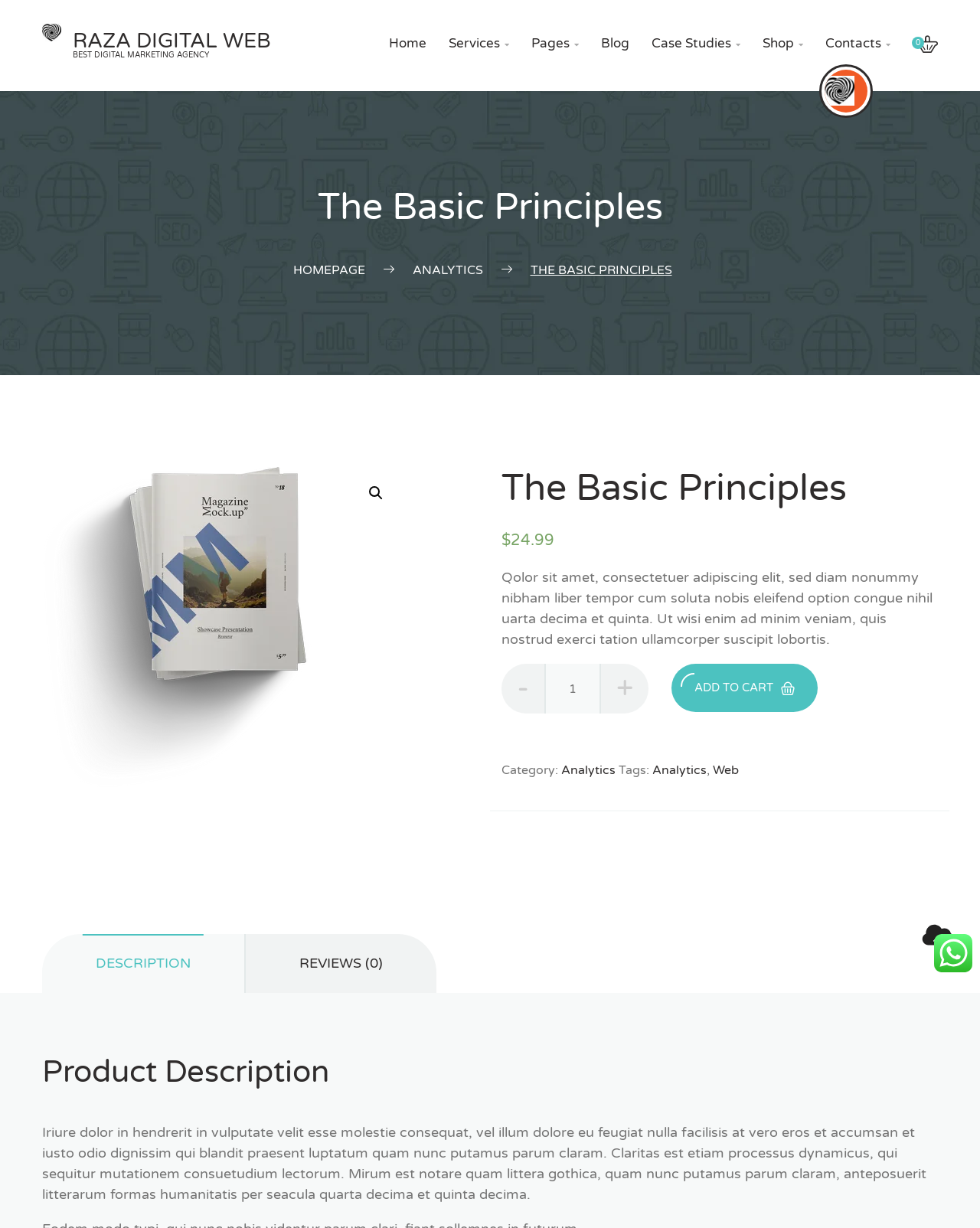What is the name of the digital marketing agency?
Give a detailed response to the question by analyzing the screenshot.

The name of the digital marketing agency can be found in the top-left corner of the webpage, where it is written in bold font as 'Raza Digital Web'.